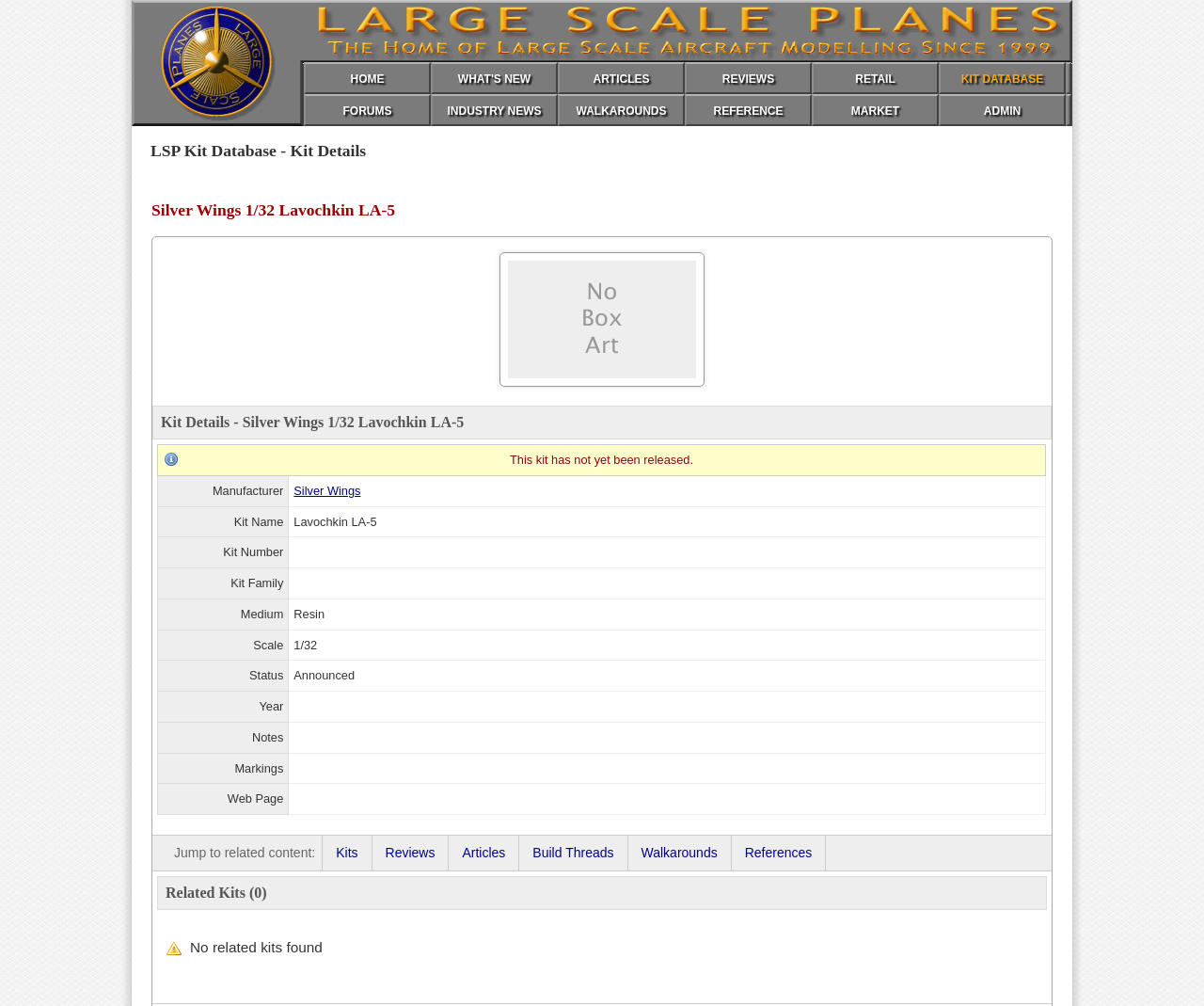Create an elaborate caption that covers all aspects of the webpage.

This webpage is about Large Scale Planes, a website focused on large scale aircraft modeling. At the top of the page, there is a logo image with the text "Large Scale Planes" and a navigation menu with 11 links, including "HOME", "WHAT'S NEW", "ARTICLES", "REVIEWS", and others. 

Below the navigation menu, there is a heading that reads "LSP Kit Database - Kit Details" and another heading that reads "Silver Wings 1/32 Lavochkin LA-5". 

To the right of these headings, there is an image with the text "No Box Art". 

Below the image, there is a table with 11 rows, each containing information about the kit, such as the manufacturer, kit name, kit number, and scale. The table also includes information about the kit's status, year, and notes.

Further down the page, there is a section with the heading "Jump to related content:" followed by 6 links to related content, including "Kits", "Reviews", "Articles", and others.

Finally, at the bottom of the page, there is a section with the heading "Related Kits (0)" and a table that indicates no related kits were found.